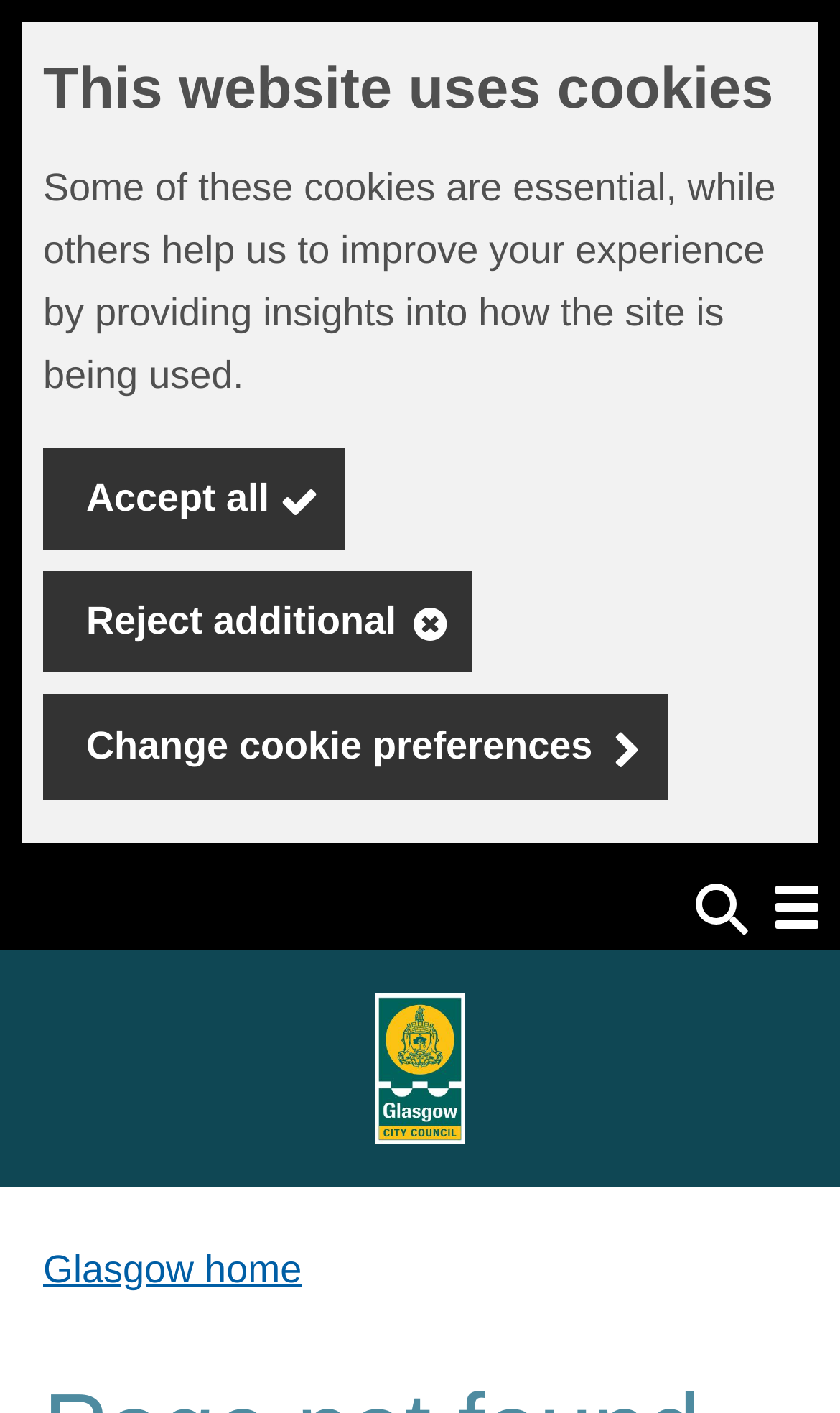Can you find the bounding box coordinates of the area I should click to execute the following instruction: "Go to Glasgow City Council homepage"?

[0.051, 0.673, 0.949, 0.841]